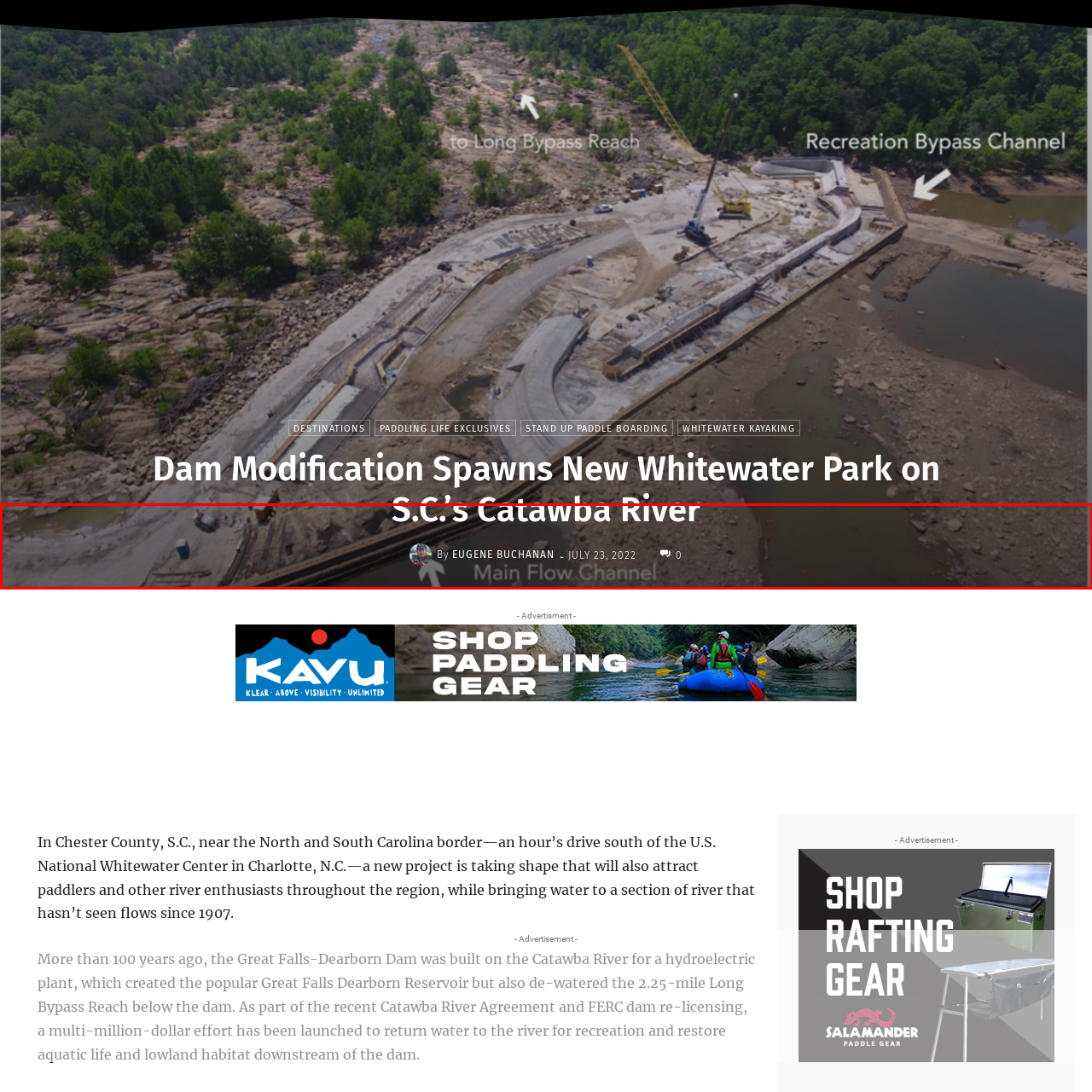Generate a detailed caption for the image contained in the red outlined area.

The image features a captivating aerial view of the Catawba River in South Carolina, showcasing significant alterations to the riverbed, which are part of a project aimed at revitalizing the waterway. The scene emphasizes the dry and rocky surroundings, illustrating the challenges posed by a river that has not seen consistent water flow for over a century. Prominently displayed in bold text is the title "Dam Modification Spawns New Whitewater Park on S.C.’s Catawba River," along with the byline "By Eugene Buchanan, July 23, 2022," indicating the article's authorship and publication date. Below, an arrow points towards the "Main Flow Channel," highlighting the intended direction of water restoration efforts, which are integral to rejuvenating local aquatic ecosystems and enhancing recreational opportunities for enthusiasts in the area.